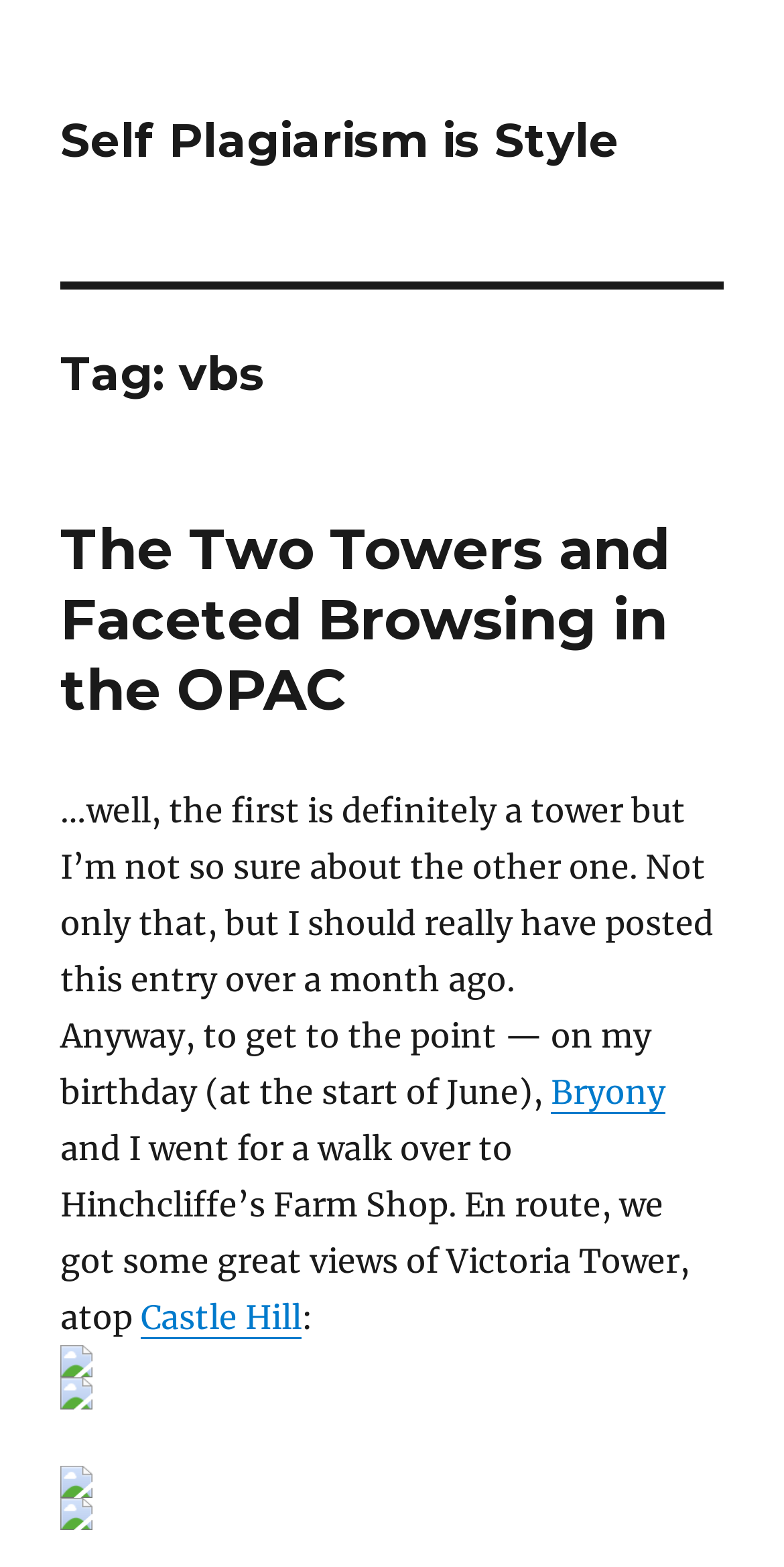What is the name of the tower mentioned?
Carefully examine the image and provide a detailed answer to the question.

The answer can be found in the text '...we got some great views of Victoria Tower, atop...' which is located in the StaticText element with ID 260.